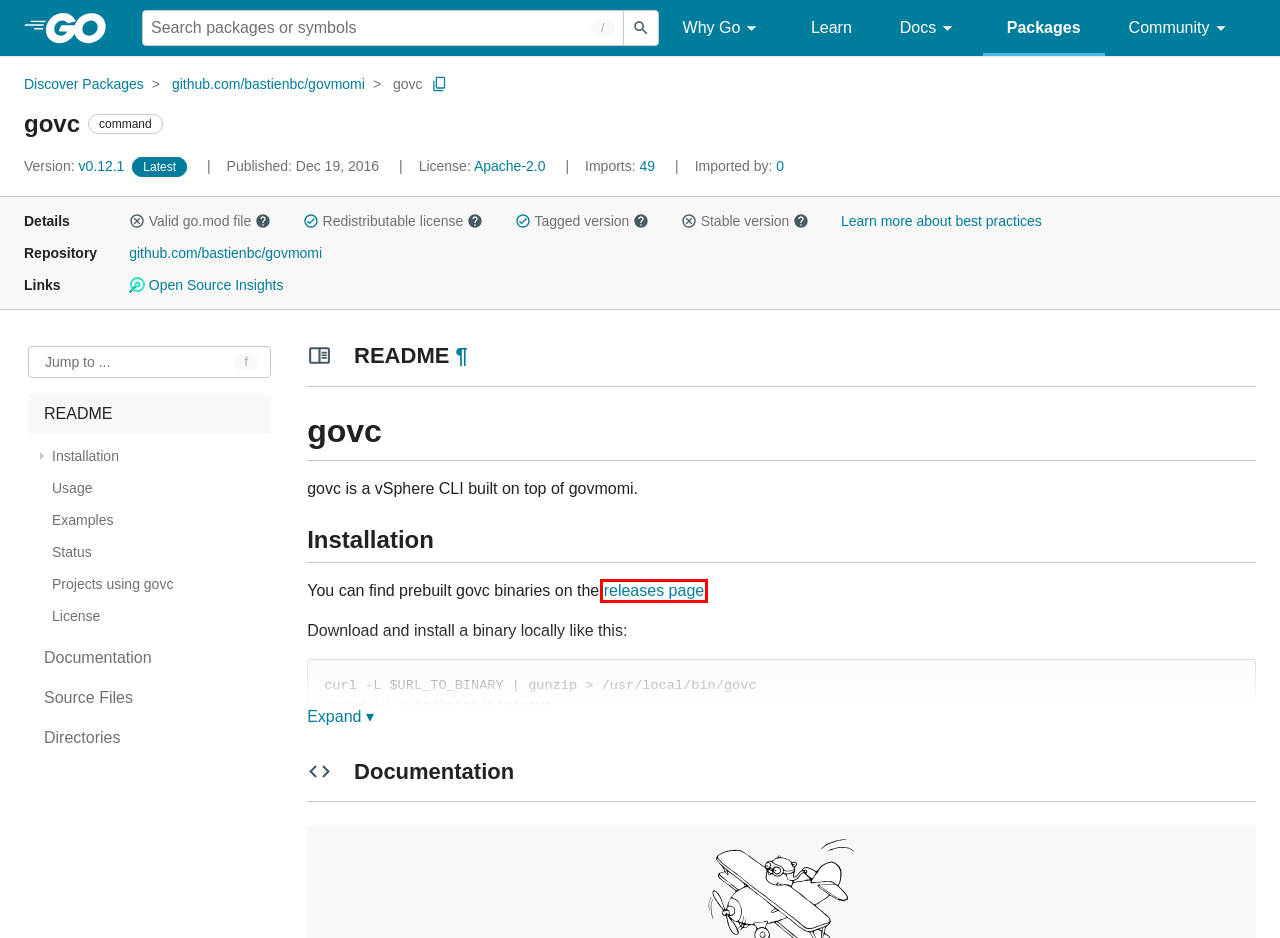After examining the screenshot of a webpage with a red bounding box, choose the most accurate webpage description that corresponds to the new page after clicking the element inside the red box. Here are the candidates:
A. Open Source Insights
B. govmomi/govc/emacs at v0.12.1 · bastienbc/govmomi · GitHub
C. Go Community Code of Conduct - The Go Programming Language
D. Get Started - The Go Programming Language
E. Releases · vmware/govmomi · GitHub
F. Go Packages - Go Packages
G. about package - github.com/bastienbc/govmomi/govc/about - Go Packages
H. GitHub - bastienbc/govmomi: Go library for the VMware vSphere API

E